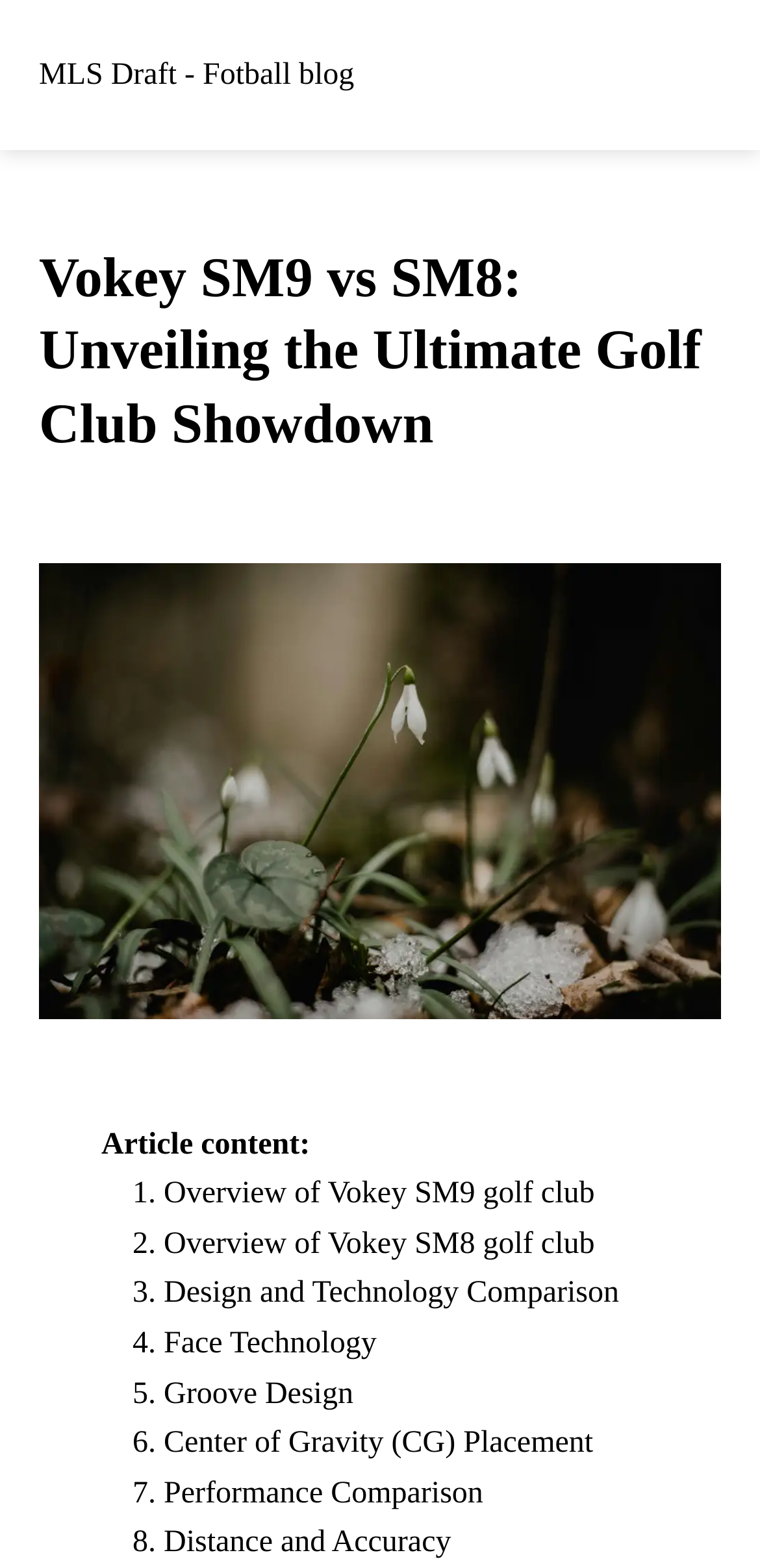How many links are there in the article content?
Kindly offer a comprehensive and detailed response to the question.

I counted the links in the article content section, including Overview of Vokey SM9 golf club, Overview of Vokey SM8 golf club, Design and Technology Comparison, Face Technology, Groove Design, Center of Gravity (CG) Placement, Performance Comparison, and Distance and Accuracy.